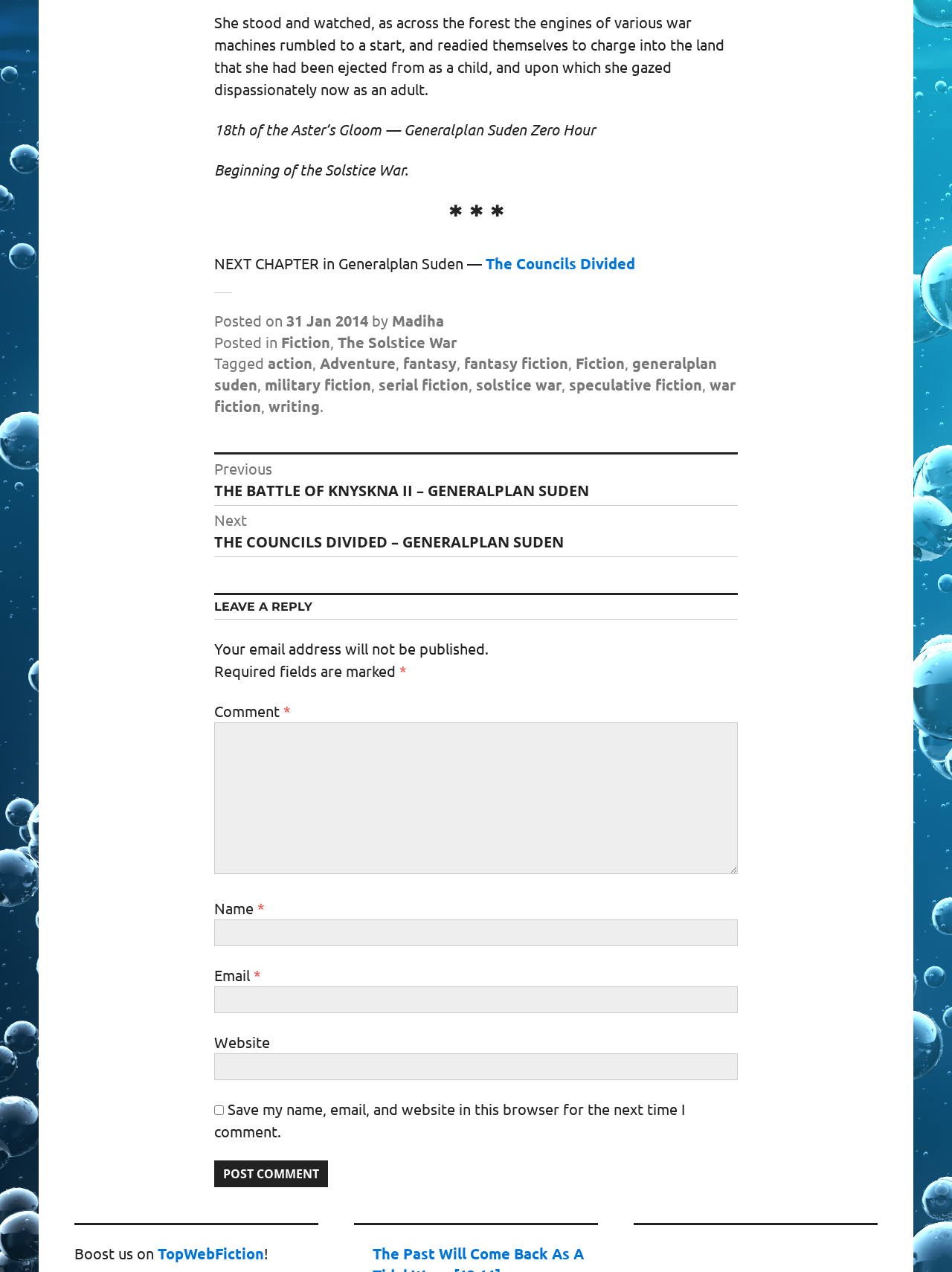Given the webpage screenshot, identify the bounding box of the UI element that matches this description: "solstice war".

[0.5, 0.295, 0.59, 0.31]